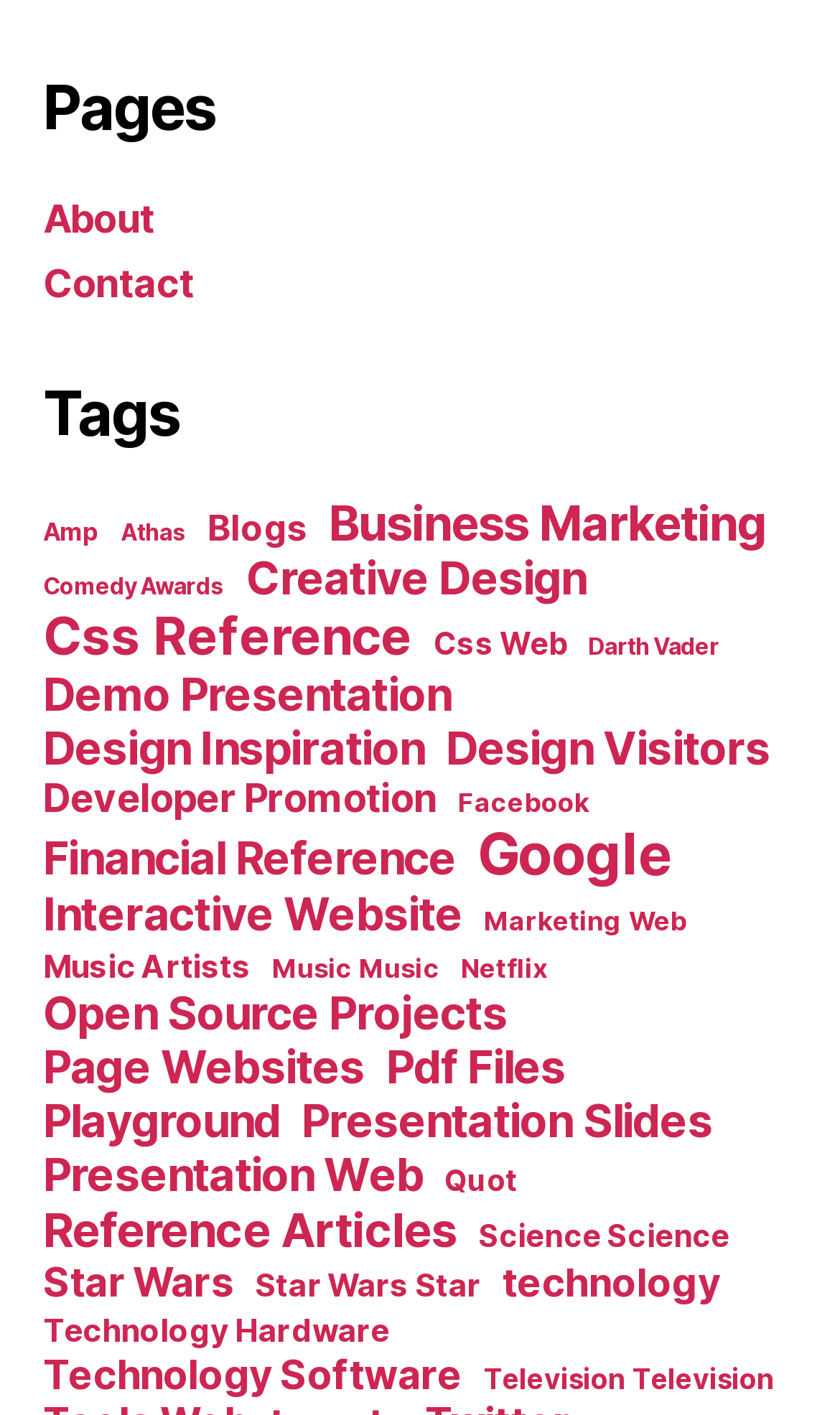Please indicate the bounding box coordinates for the clickable area to complete the following task: "Click on About". The coordinates should be specified as four float numbers between 0 and 1, i.e., [left, top, right, bottom].

[0.051, 0.139, 0.184, 0.171]